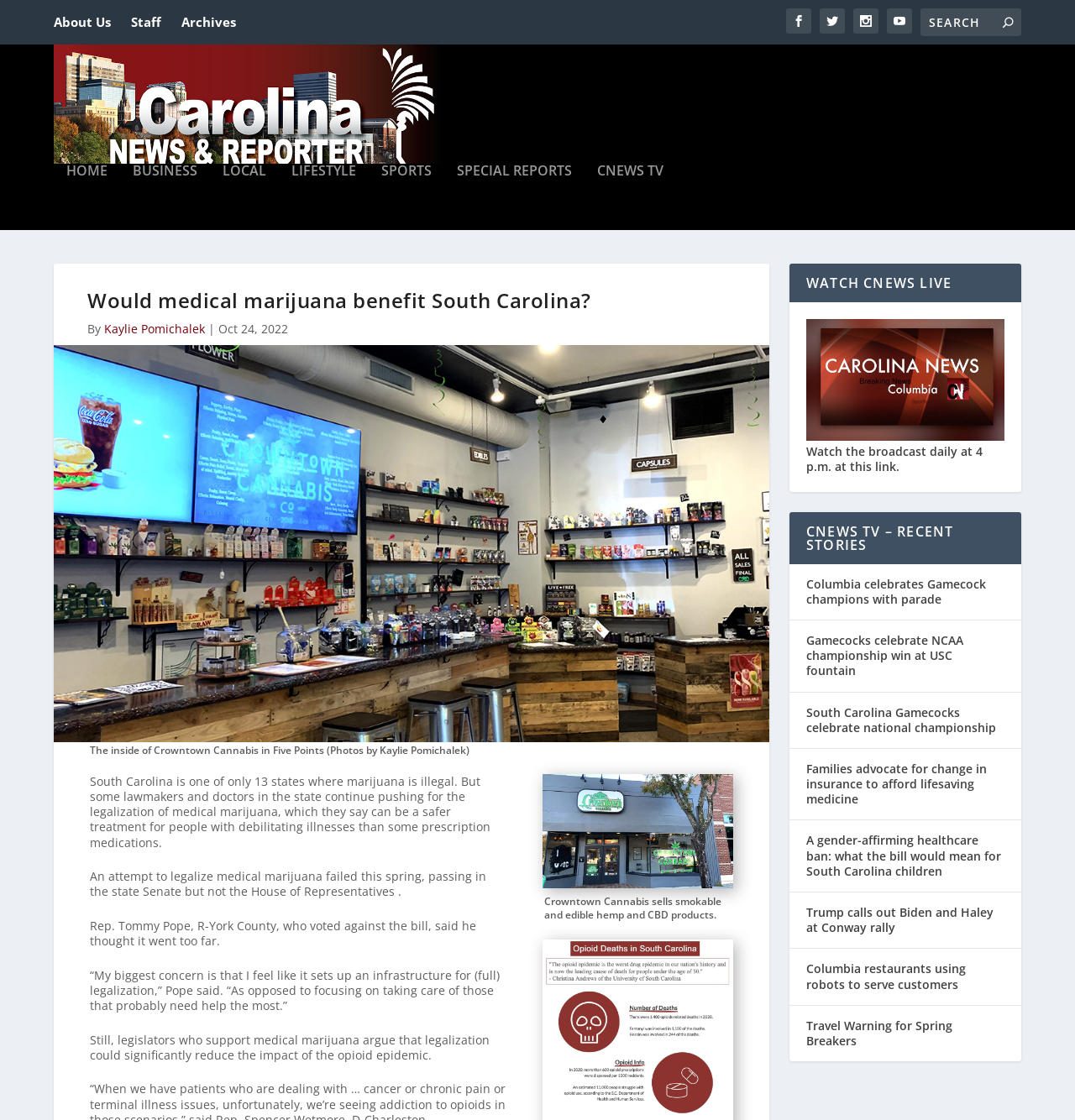What is the purpose of the search bar?
Provide a detailed answer to the question using information from the image.

The search bar is located at the top right corner of the webpage and allows users to search for specific topics or keywords within the website. This suggests that the website has a large collection of articles and content that users can search through.